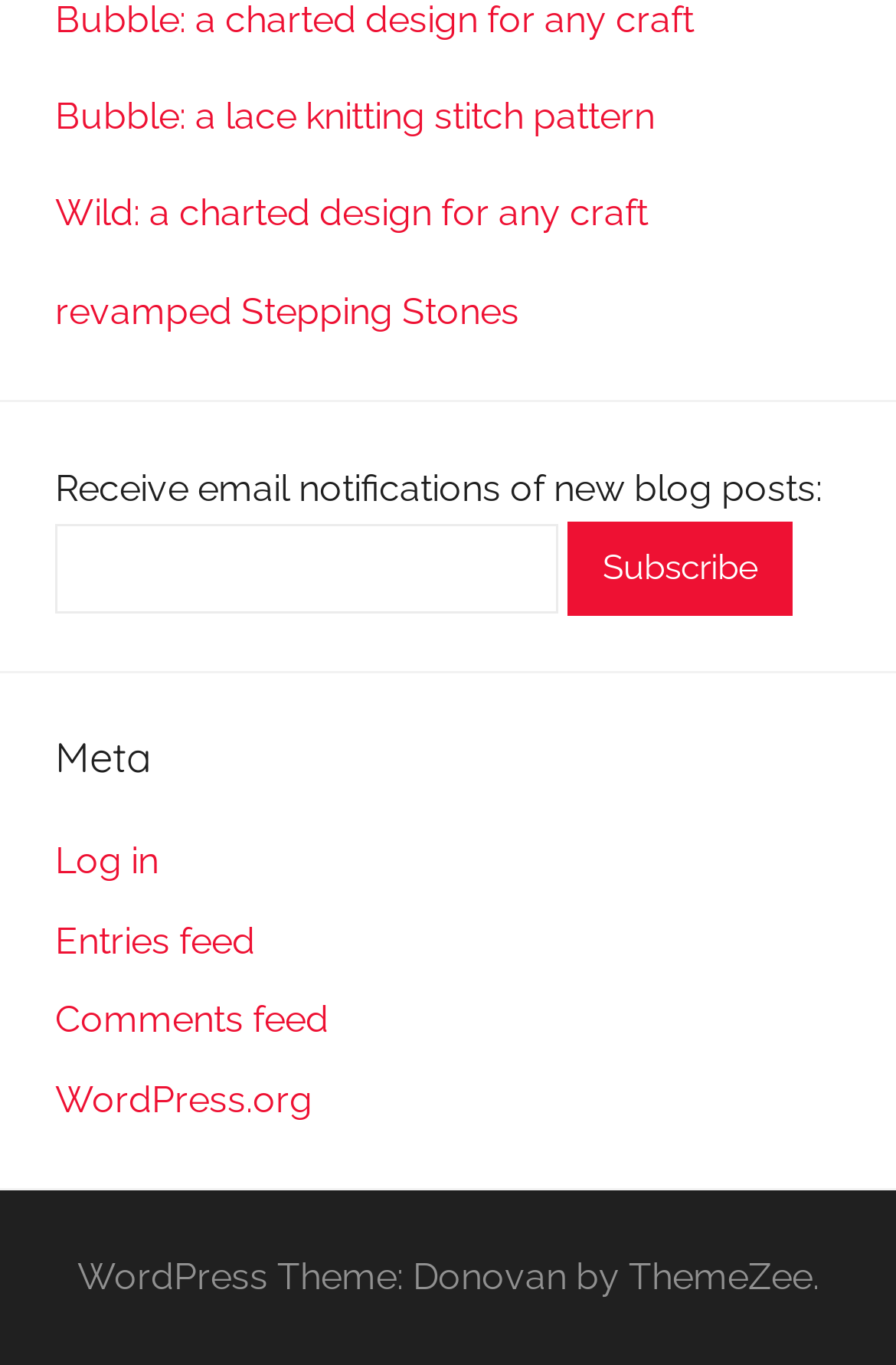Can you provide the bounding box coordinates for the element that should be clicked to implement the instruction: "View the WordPress.org website"?

[0.062, 0.789, 0.349, 0.821]